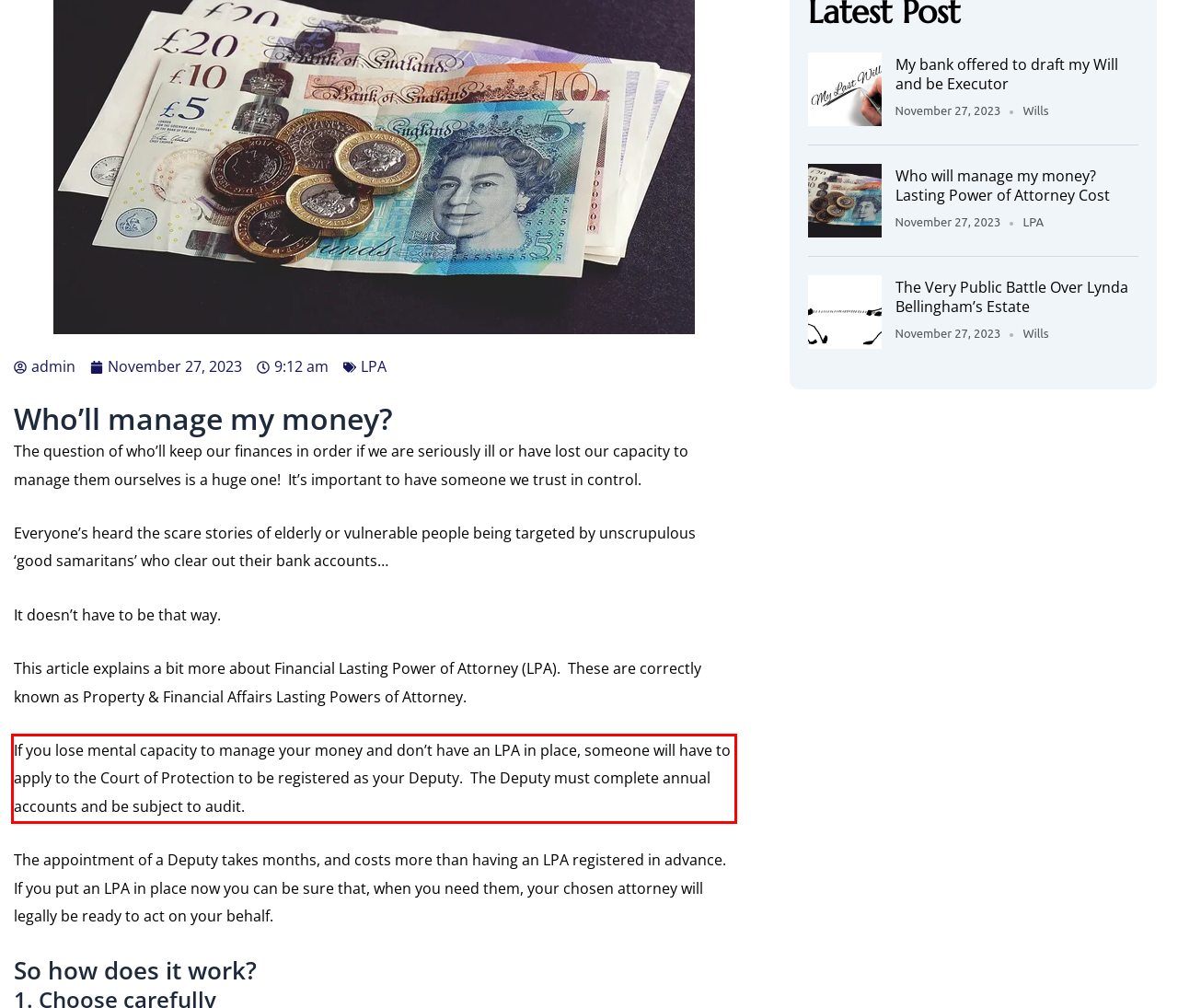Given a webpage screenshot, locate the red bounding box and extract the text content found inside it.

If you lose mental capacity to manage your money and don’t have an LPA in place, someone will have to apply to the Court of Protection to be registered as your Deputy. The Deputy must complete annual accounts and be subject to audit.